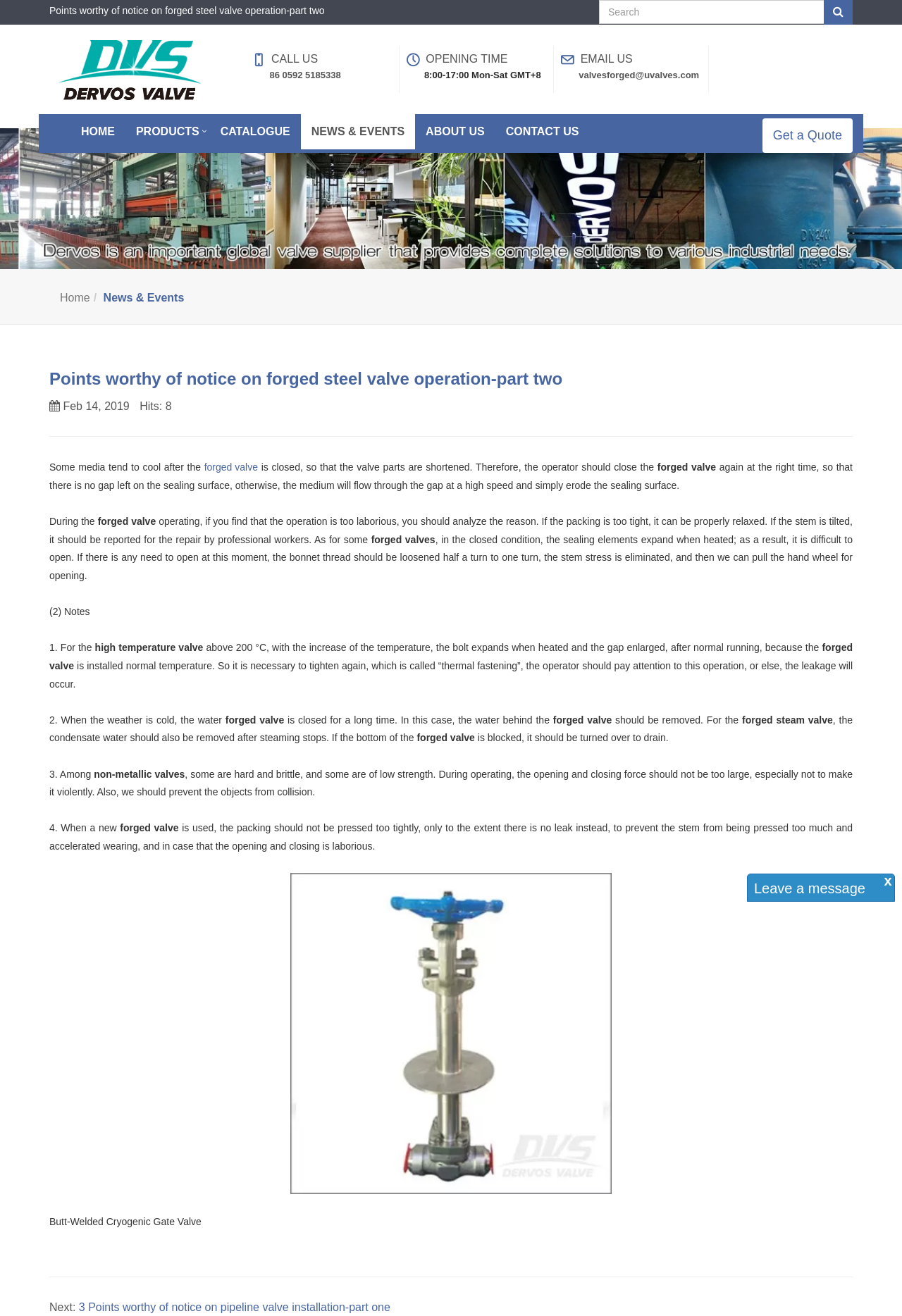Reply to the question with a single word or phrase:
What is the operating time of the company?

8:00-17:00 Mon-Sat GMT+8